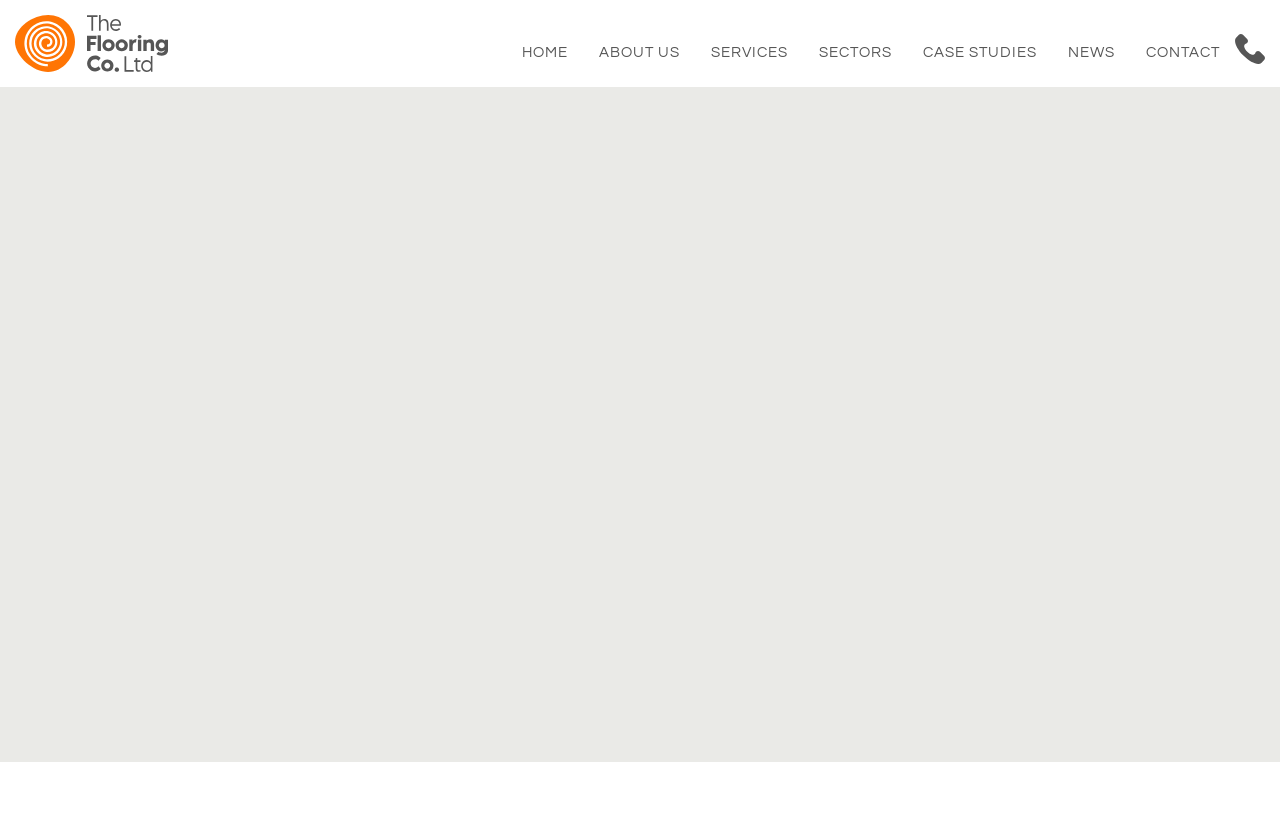Give an in-depth explanation of the webpage layout and content.

The webpage is about Scotia Beading Veneered, a product offered by The Flooring Co. At the top left corner, there is a logo of The Flooring Co, accompanied by a link to the company's homepage. Next to the logo, there is a navigation menu with links to various sections of the website, including HOME, ABOUT US, SERVICES, SECTORS, CASE STUDIES, NEWS, and CONTACT.

Below the navigation menu, there is a main content area that takes up most of the page. At the top of this area, there is a large image of the Scotia Beading Veneered product. Below the image, there is a heading that reads "Scotia Beading Veneered". 

Under the heading, there is a block of text that provides detailed information about the product, including its features, uses, and specifications. The text is divided into several paragraphs, with headings that highlight specific details such as profile dimensions, material, finish, construction, and length.

To the right of the product information, there is a call-to-action link that reads "Contact us", encouraging visitors to get in touch with The Flooring Co for more information or to place an order.